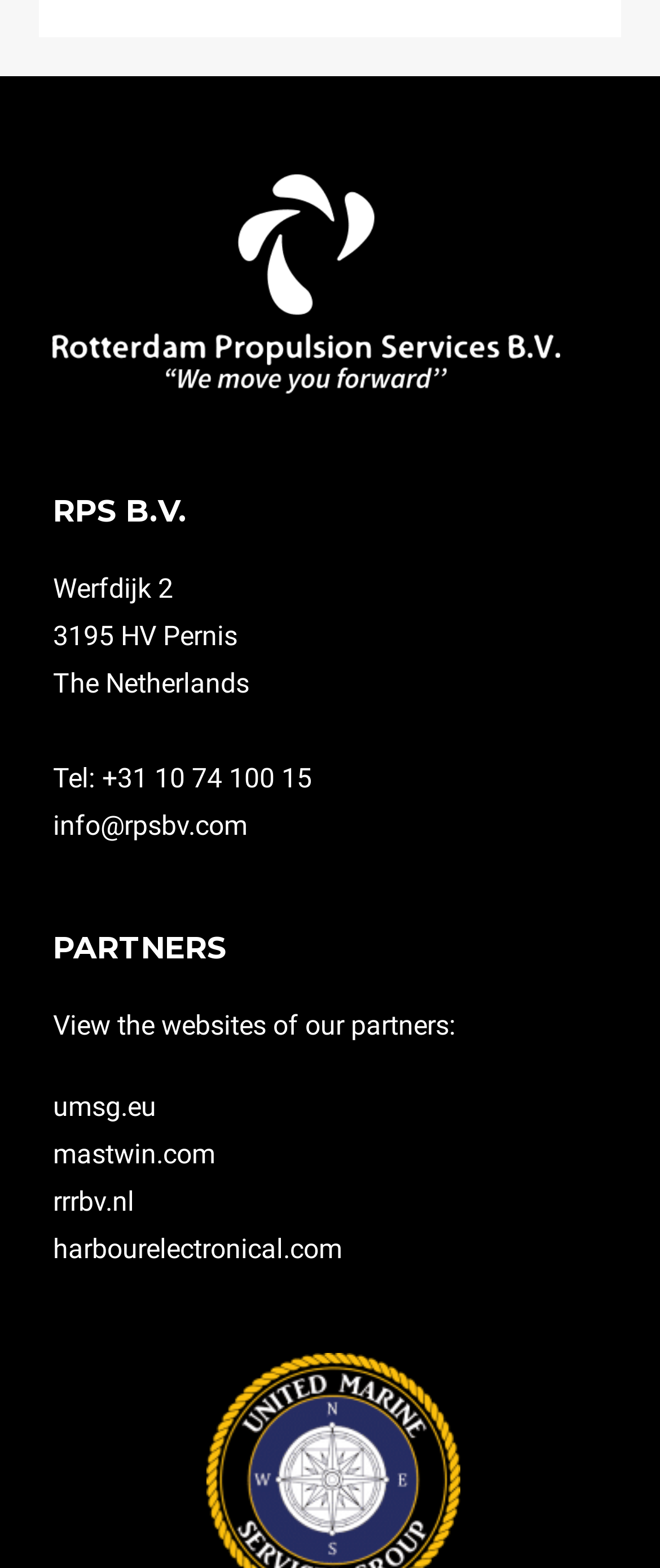Show the bounding box coordinates for the HTML element described as: "umsg.eu".

[0.08, 0.696, 0.237, 0.716]